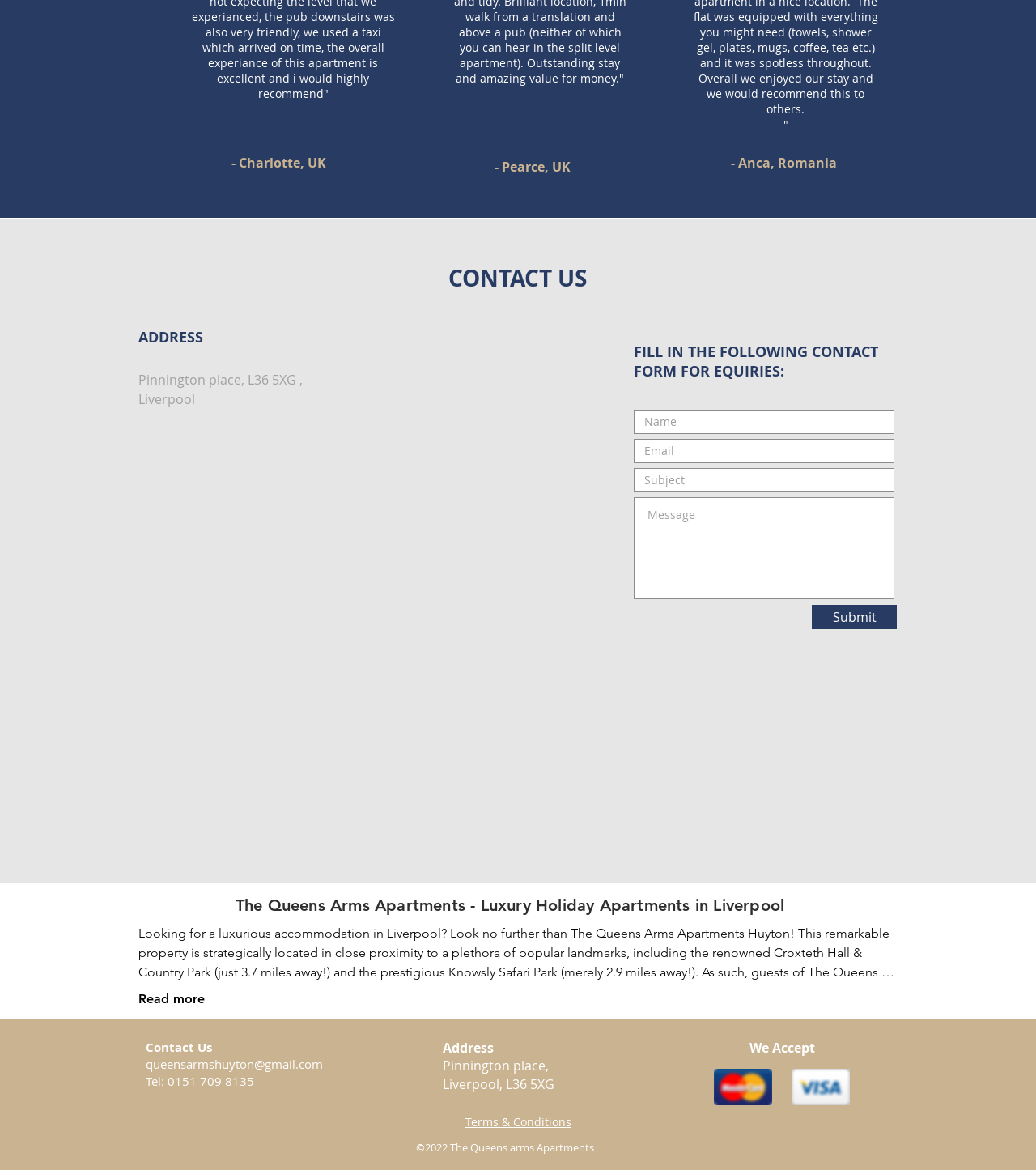Determine the bounding box coordinates for the clickable element required to fulfill the instruction: "Click on the 'CALL NOW' button". Provide the coordinates as four float numbers between 0 and 1, i.e., [left, top, right, bottom].

None